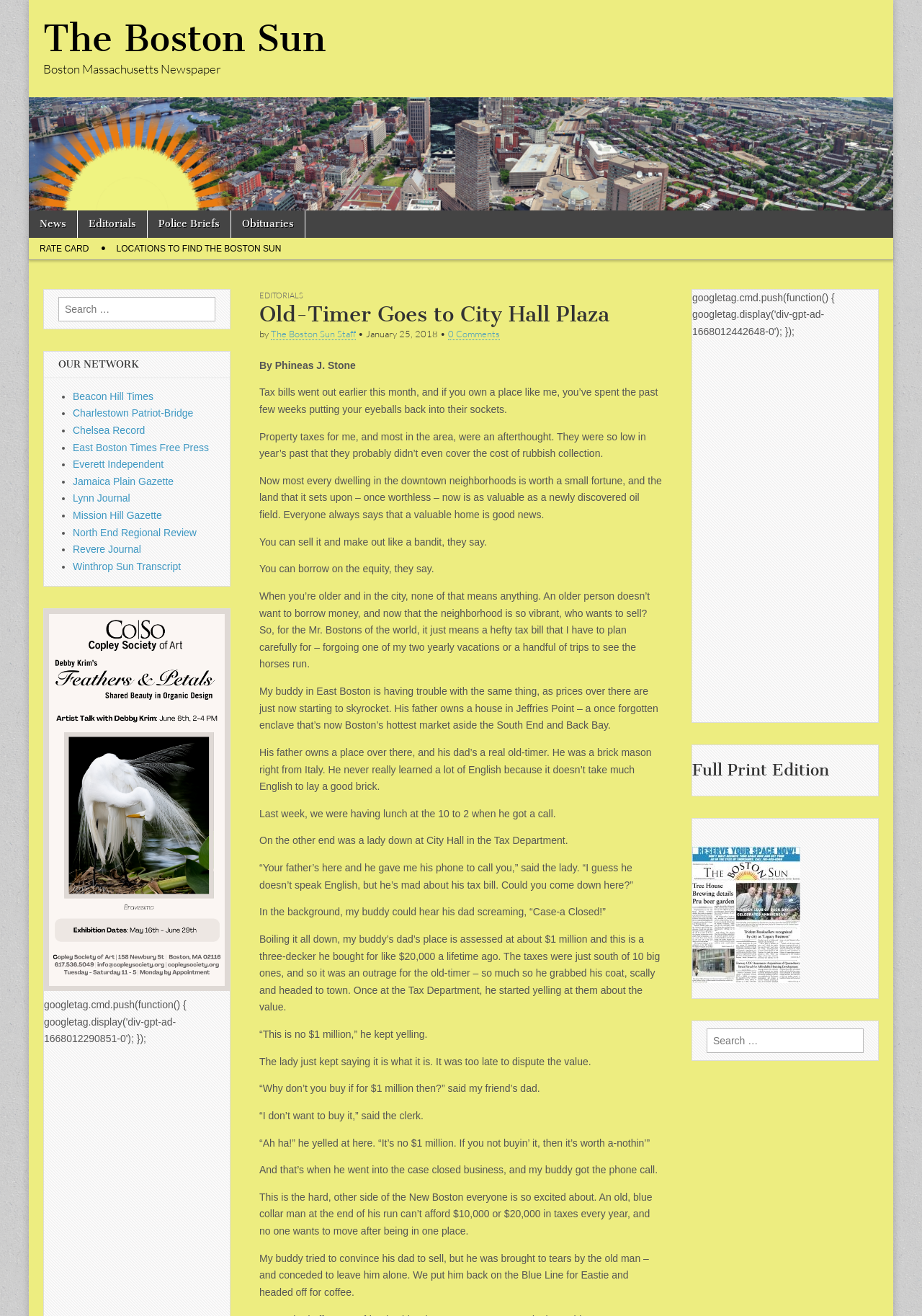Based on the provided description, "Winthrop Sun Transcript", find the bounding box of the corresponding UI element in the screenshot.

[0.079, 0.426, 0.196, 0.435]